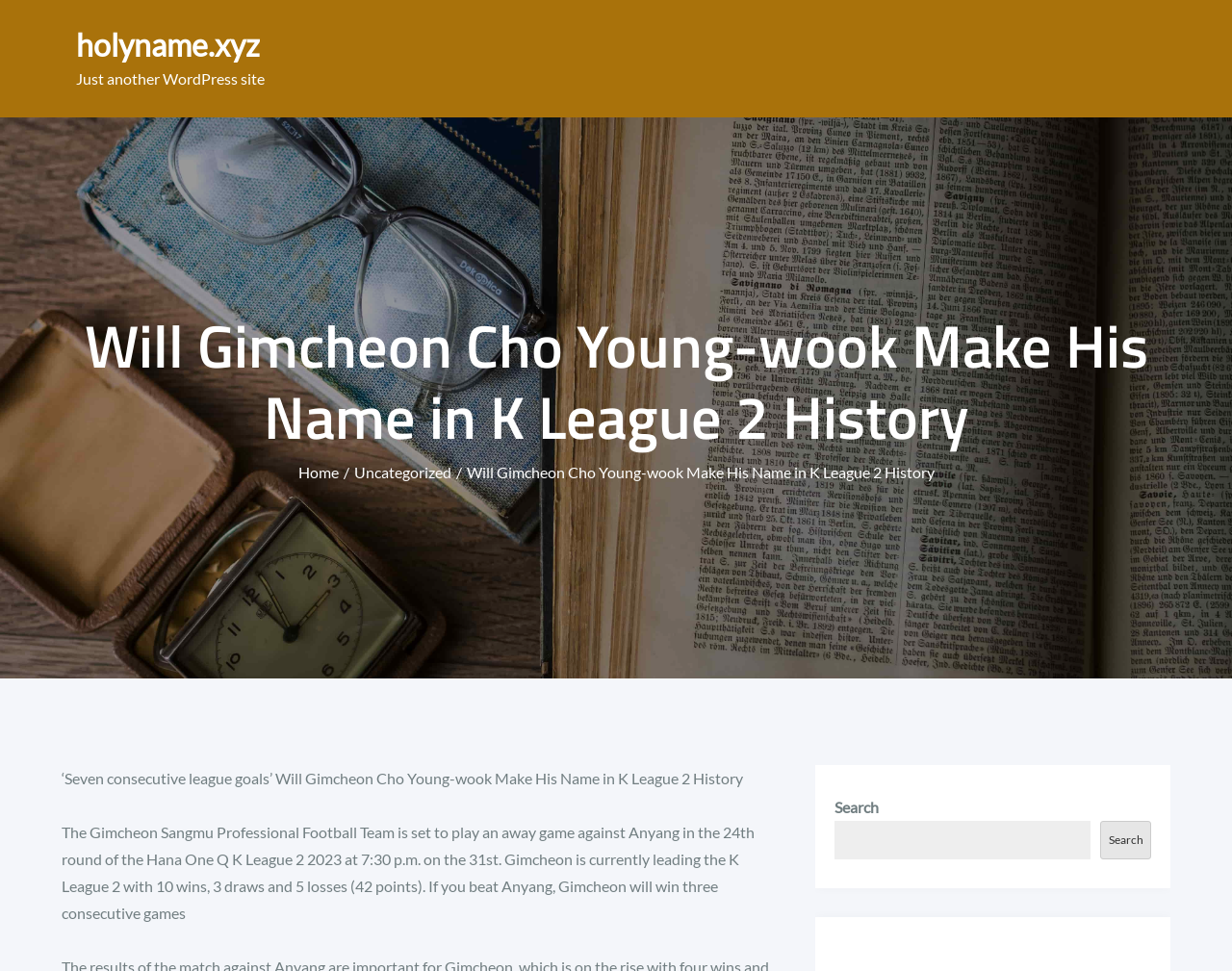What is the current league position of Gimcheon Sangmu?
Kindly offer a comprehensive and detailed response to the question.

According to the webpage, it is mentioned that 'Gimcheon is currently leading the K League 2 with 10 wins, 3 draws and 5 losses (42 points).' Therefore, the current league position of Gimcheon Sangmu is leading.